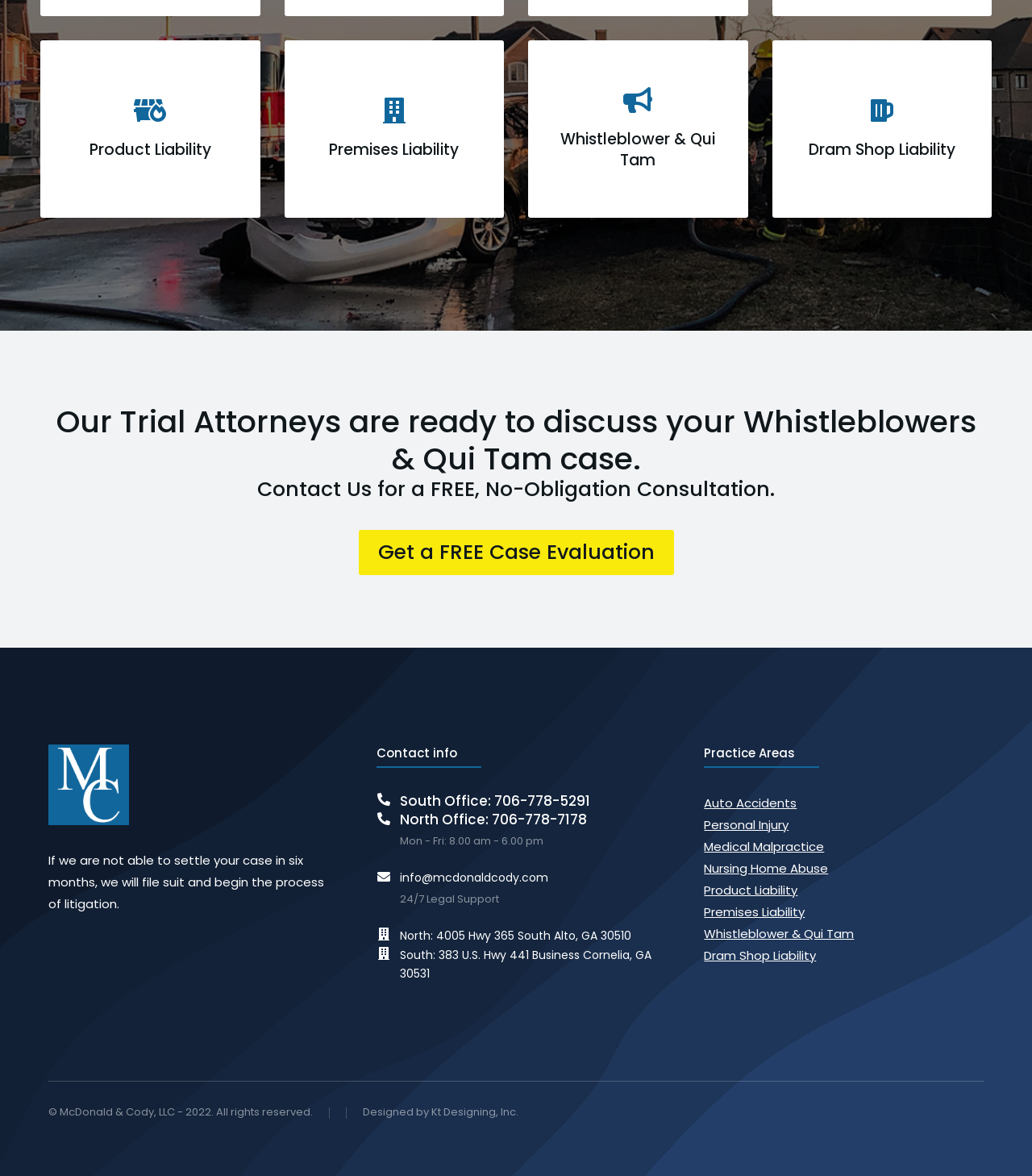Identify the bounding box coordinates of the clickable section necessary to follow the following instruction: "Get a FREE Case Evaluation". The coordinates should be presented as four float numbers from 0 to 1, i.e., [left, top, right, bottom].

[0.347, 0.45, 0.653, 0.489]